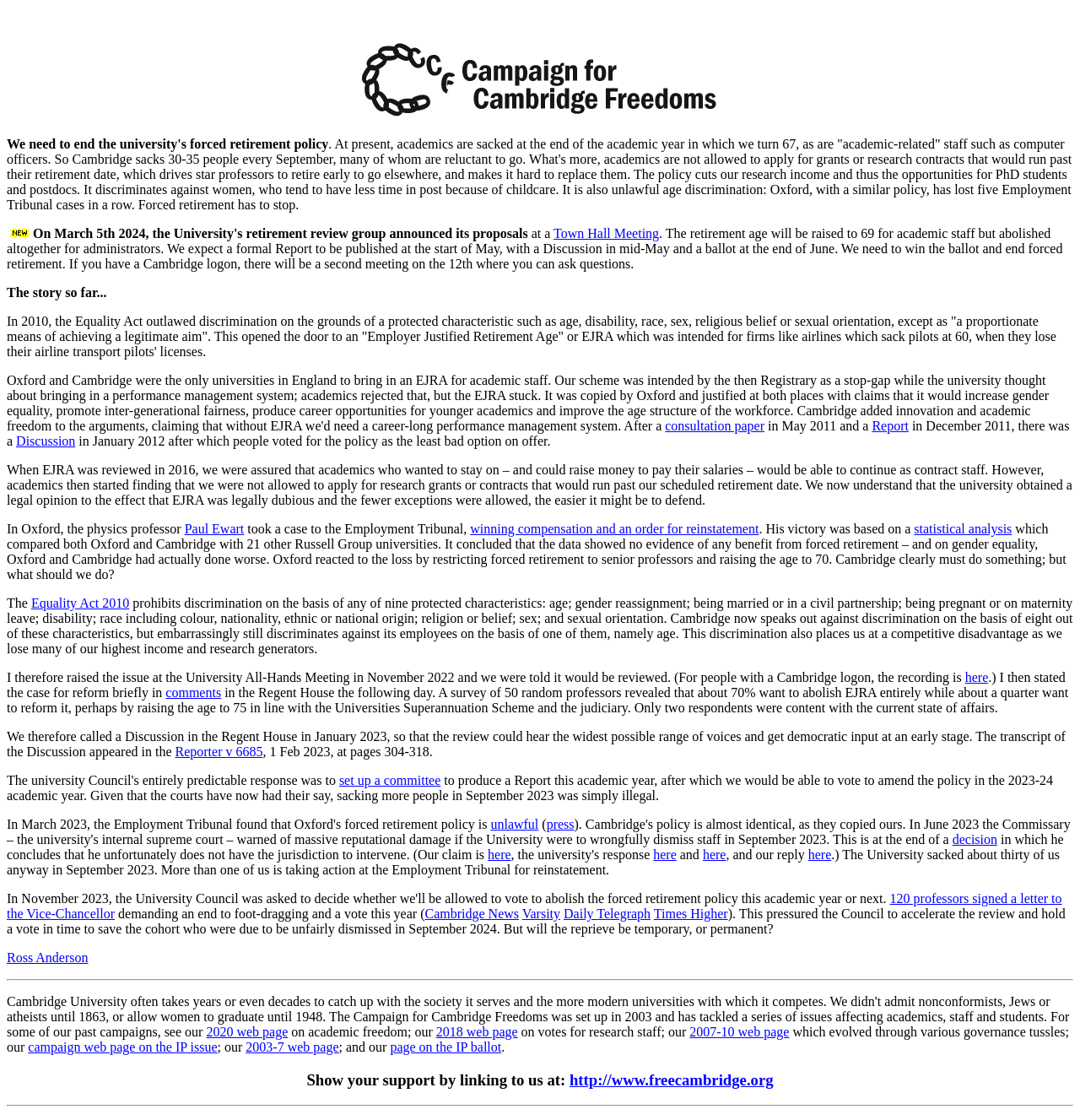Identify and provide the bounding box coordinates of the UI element described: "Nascar". The coordinates should be formatted as [left, top, right, bottom], with each number being a float between 0 and 1.

None